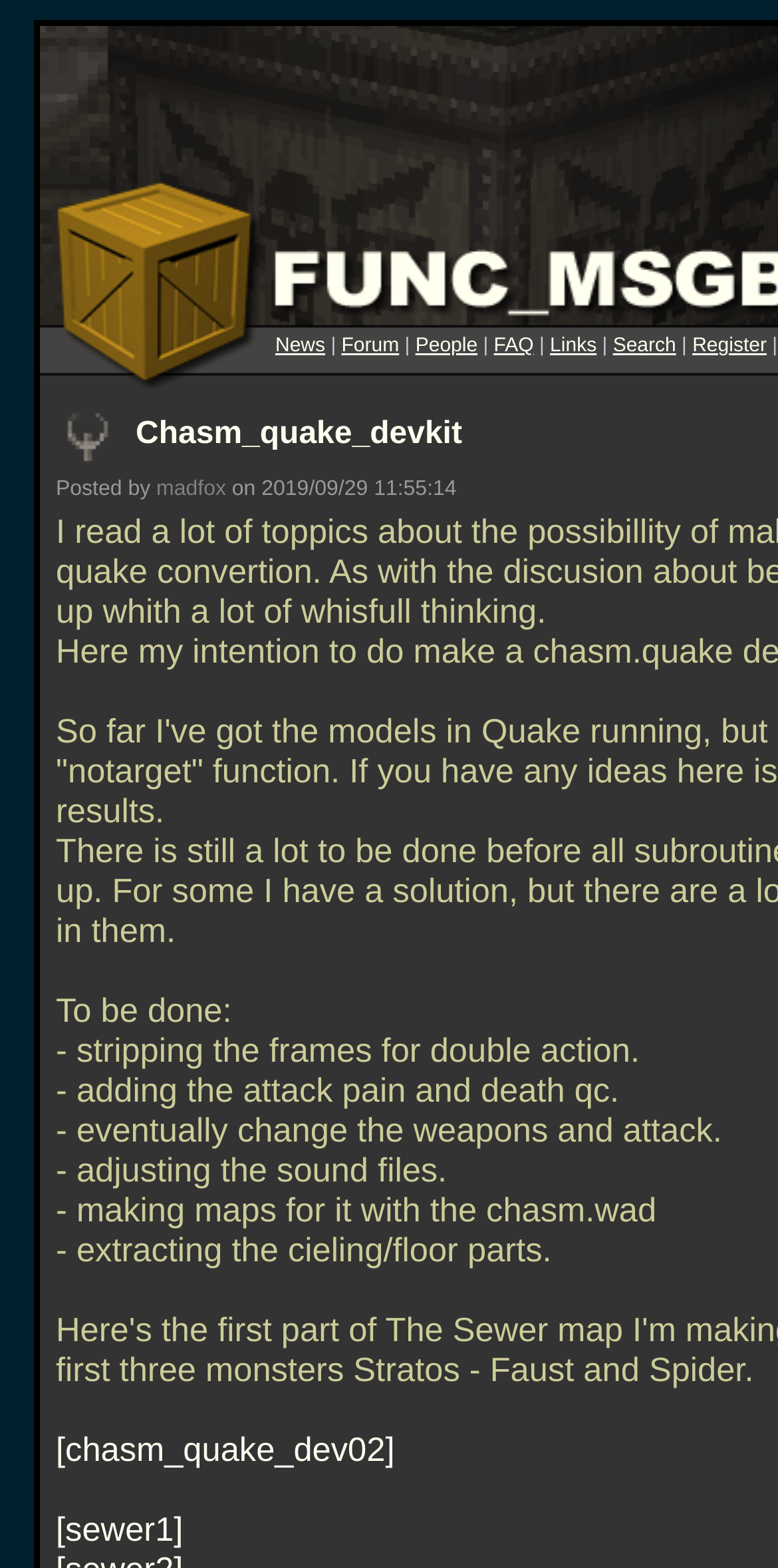Provide a single word or phrase to answer the given question: 
How many links are in the table cells?

3